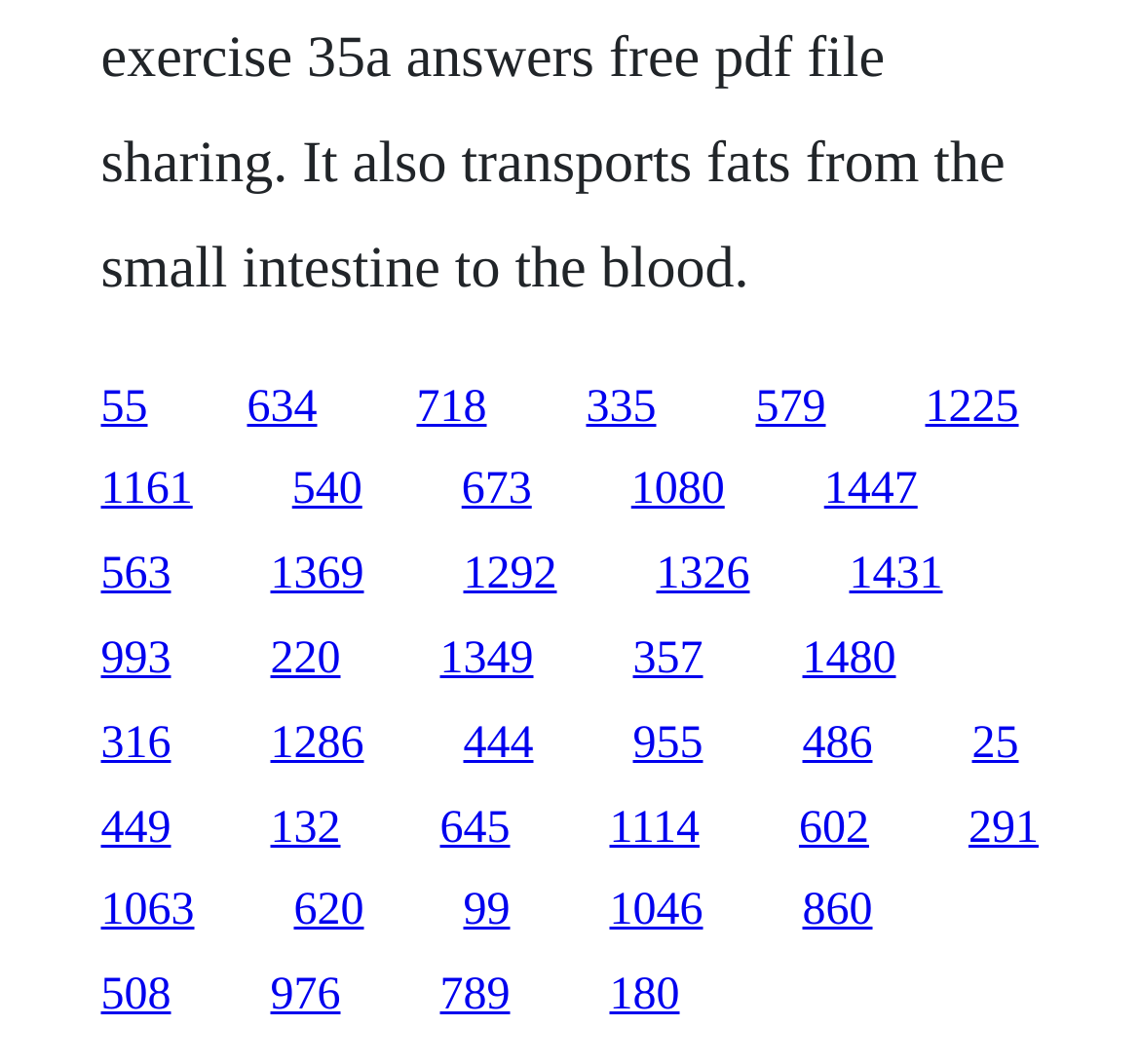Can you find the bounding box coordinates of the area I should click to execute the following instruction: "Check out Endeavor Travel Privileges"?

None